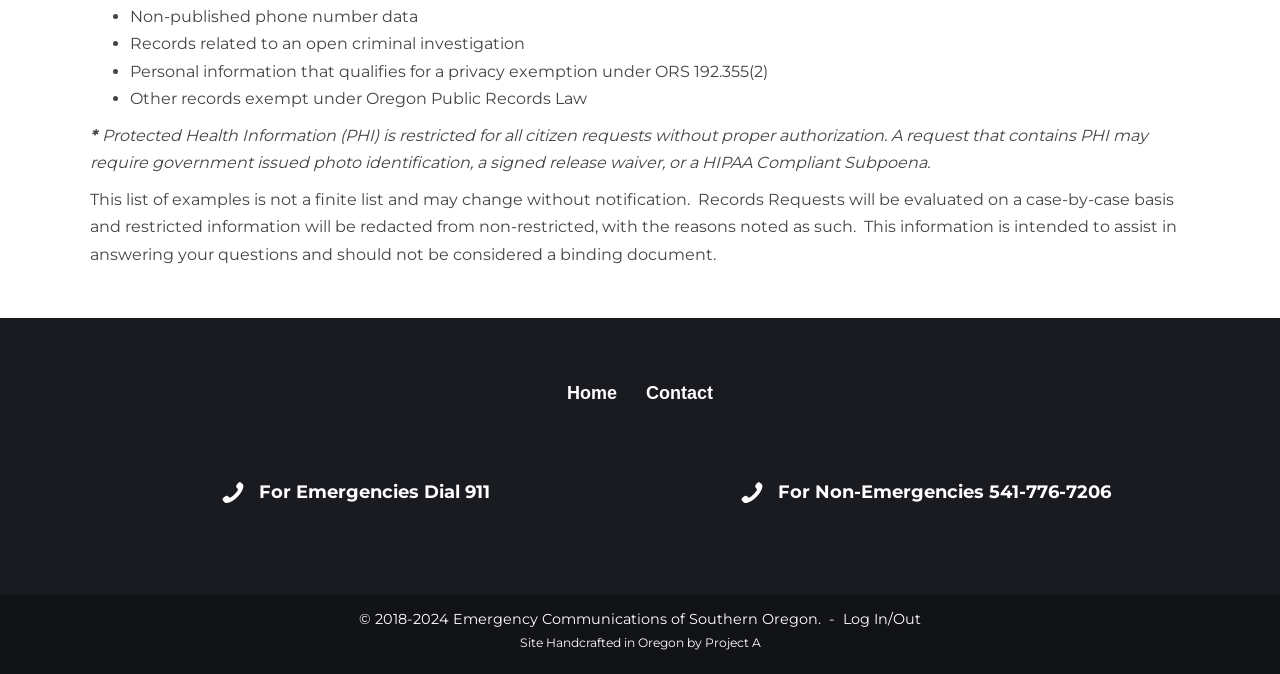Answer the following in one word or a short phrase: 
What is the copyright year range of the website?

2018-2024